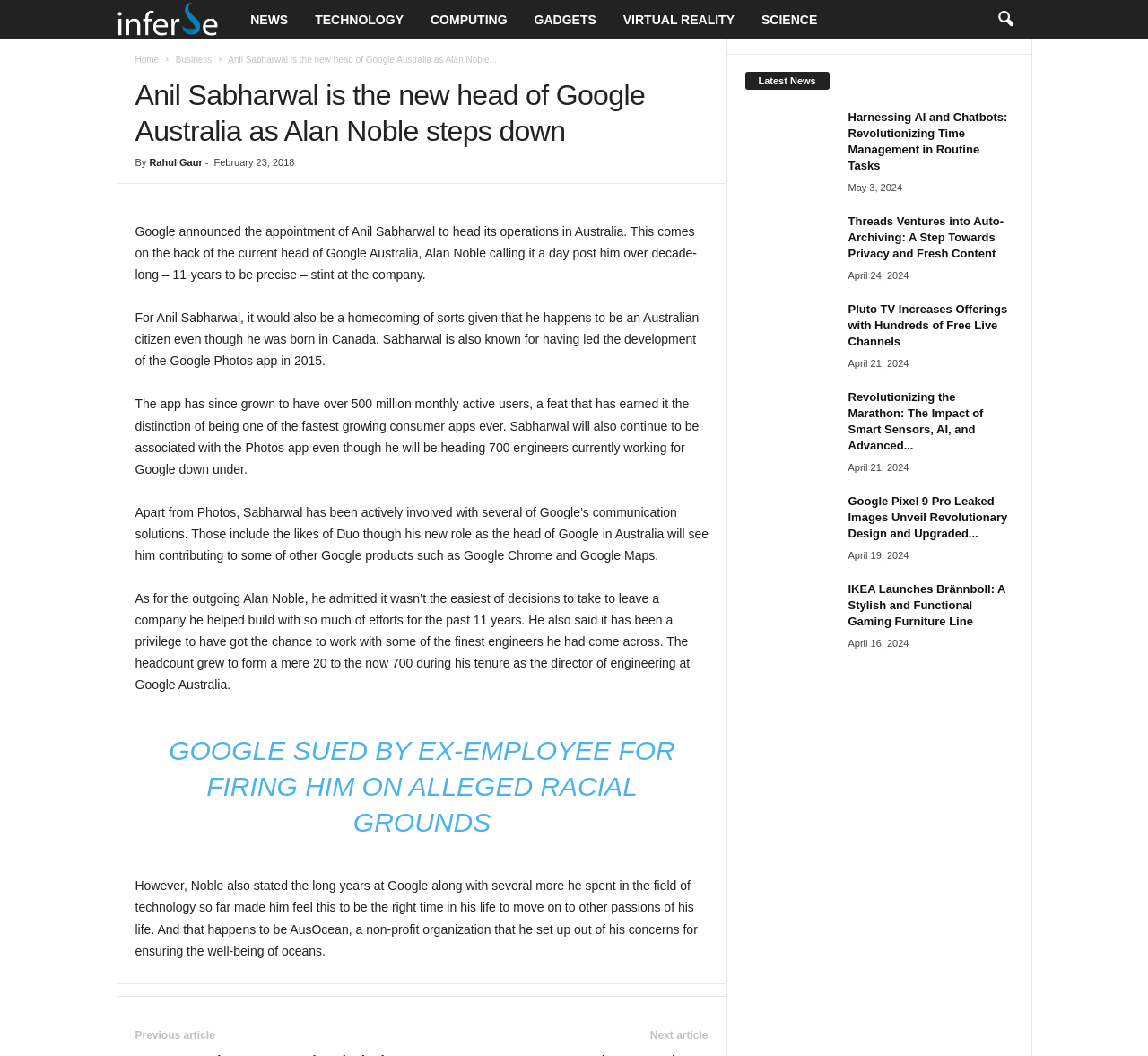Use a single word or phrase to answer this question: 
What is the name of the non-profit organization set up by Alan Noble?

AusOcean